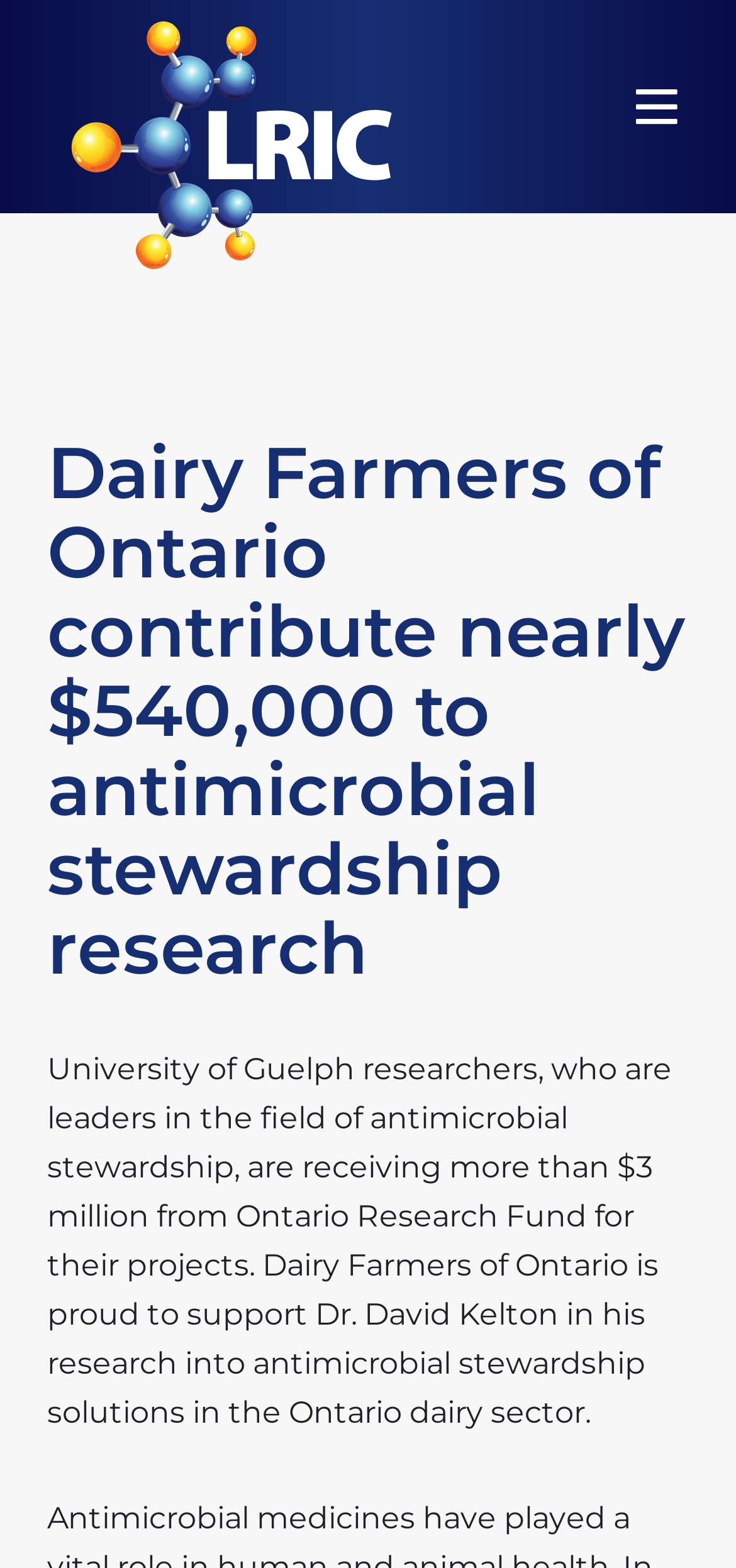Who is receiving funding for antimicrobial stewardship research?
Please provide a single word or phrase in response based on the screenshot.

University of Guelph researchers